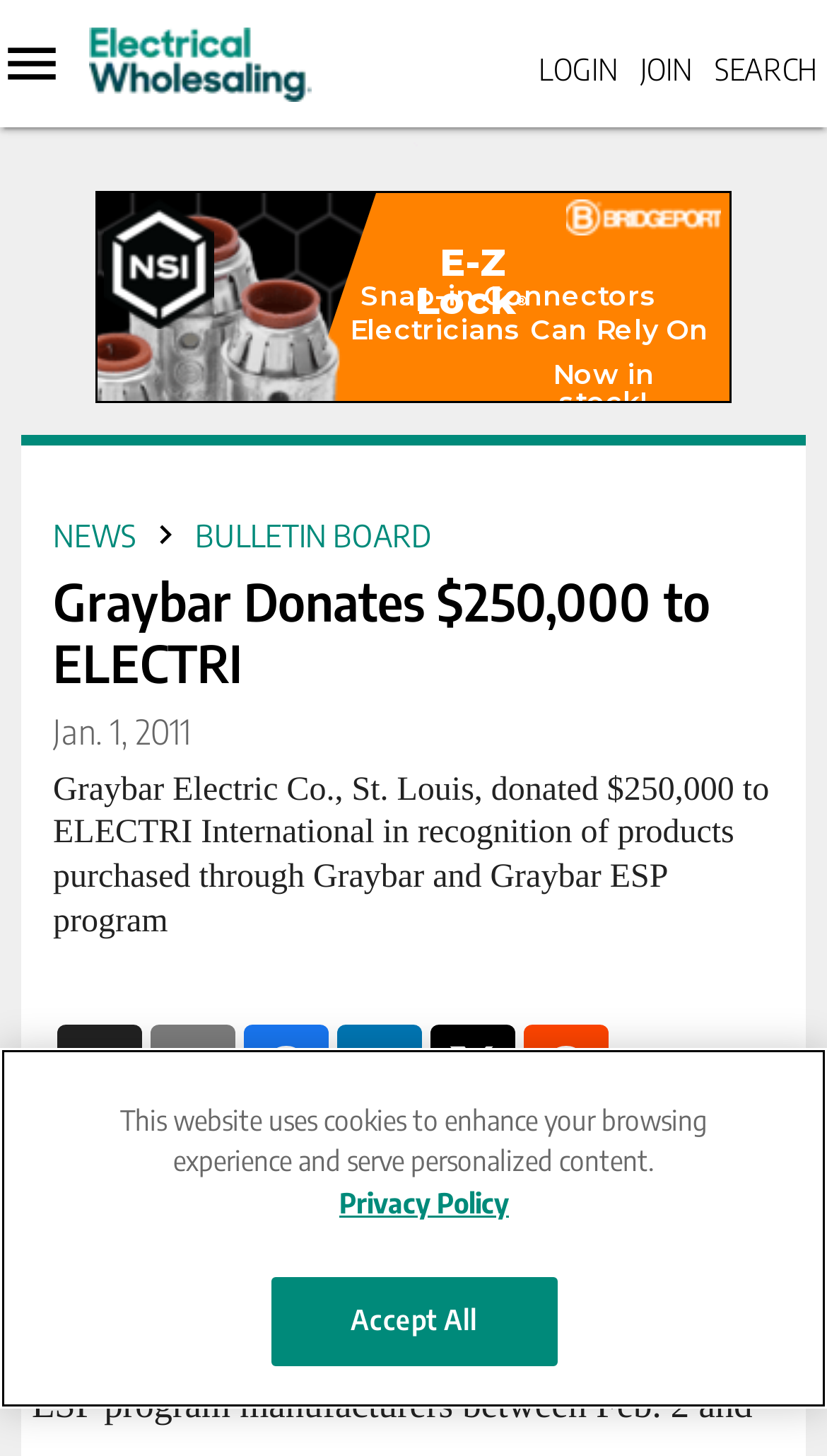Locate and provide the bounding box coordinates for the HTML element that matches this description: "Business Management".

[0.0, 0.191, 0.082, 0.24]